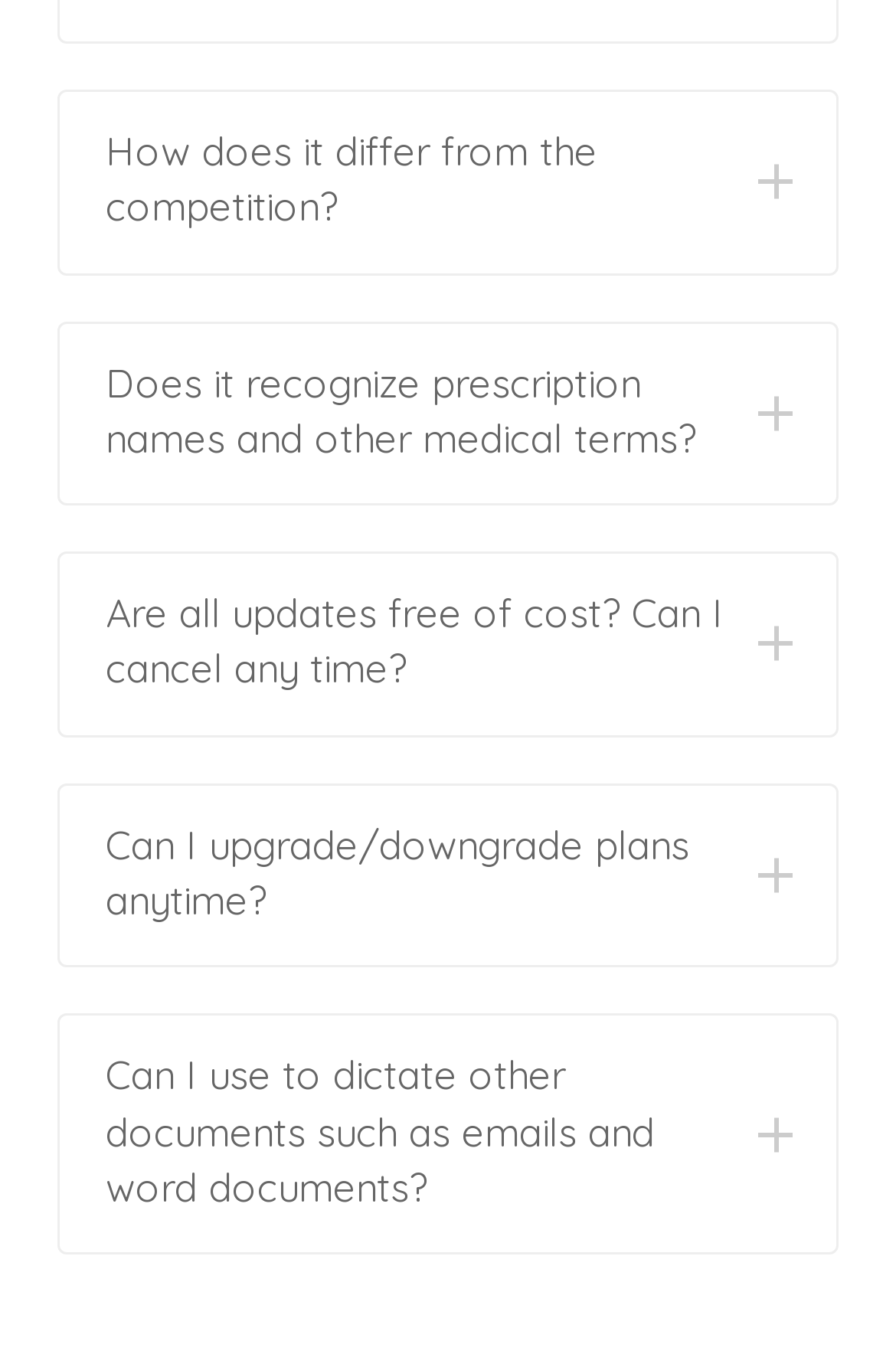Show the bounding box coordinates for the HTML element described as: "Can I upgrade/downgrade plans anytime?".

[0.067, 0.581, 0.933, 0.715]